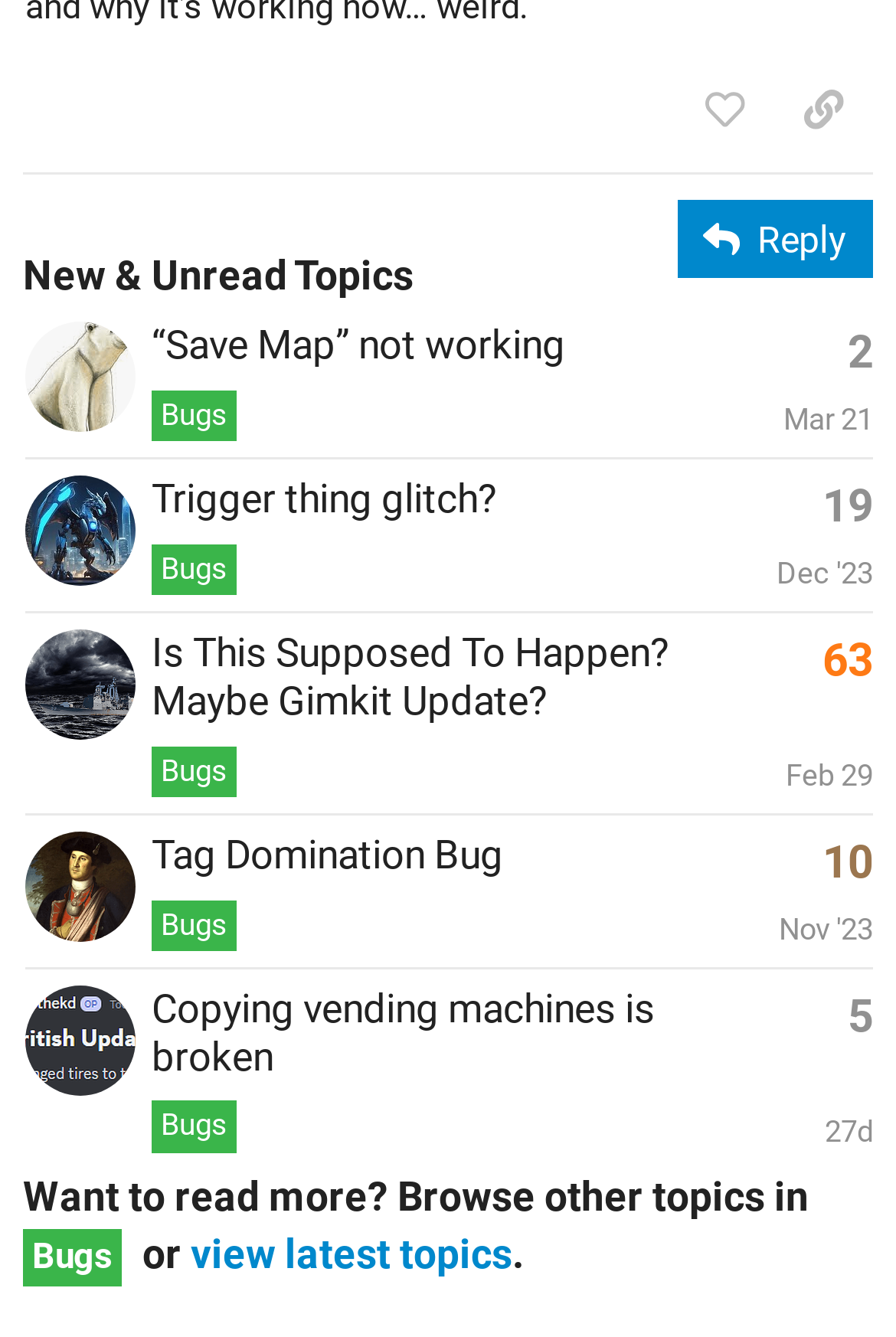Identify the bounding box coordinates of the part that should be clicked to carry out this instruction: "View the topic '“Save Map” not working'".

[0.169, 0.241, 0.631, 0.275]